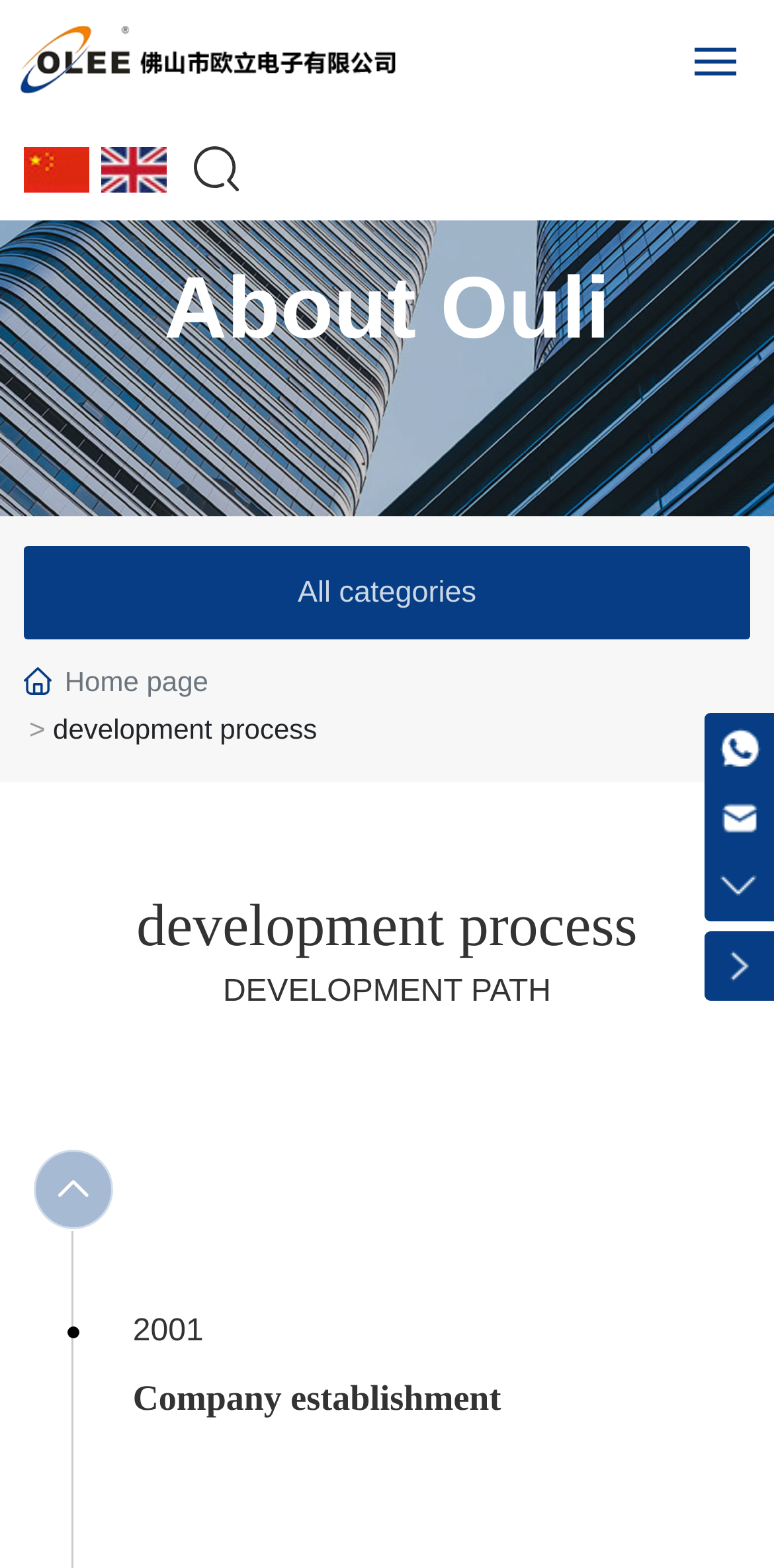What is the phone number on the webpage?
Look at the screenshot and provide an in-depth answer.

The phone number can be found at the bottom of the webpage, where it is written as '+86-13435431336' next to the email address 'danny@fsoldz.com'.